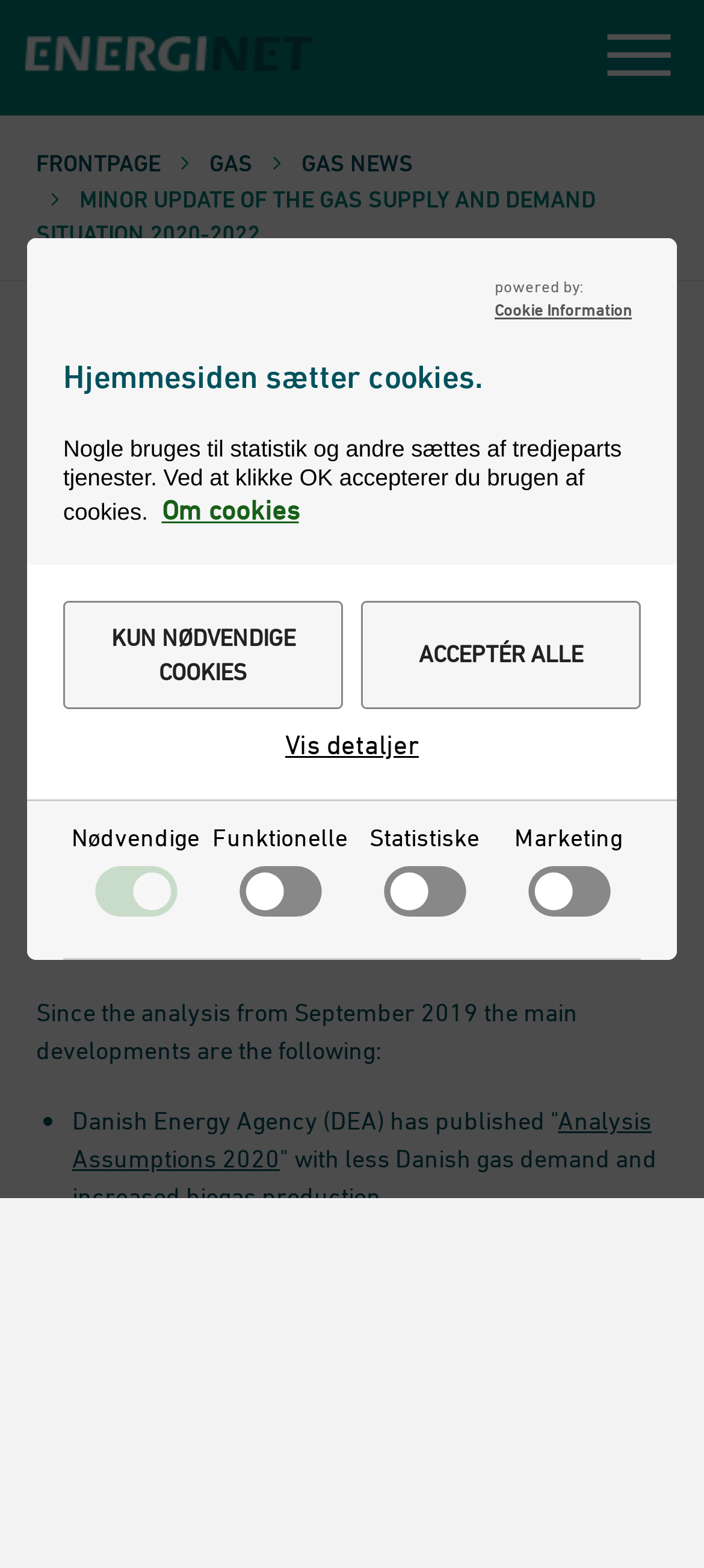Respond to the question below with a single word or phrase:
What is the name of the energy agency mentioned?

Danish Energy Agency